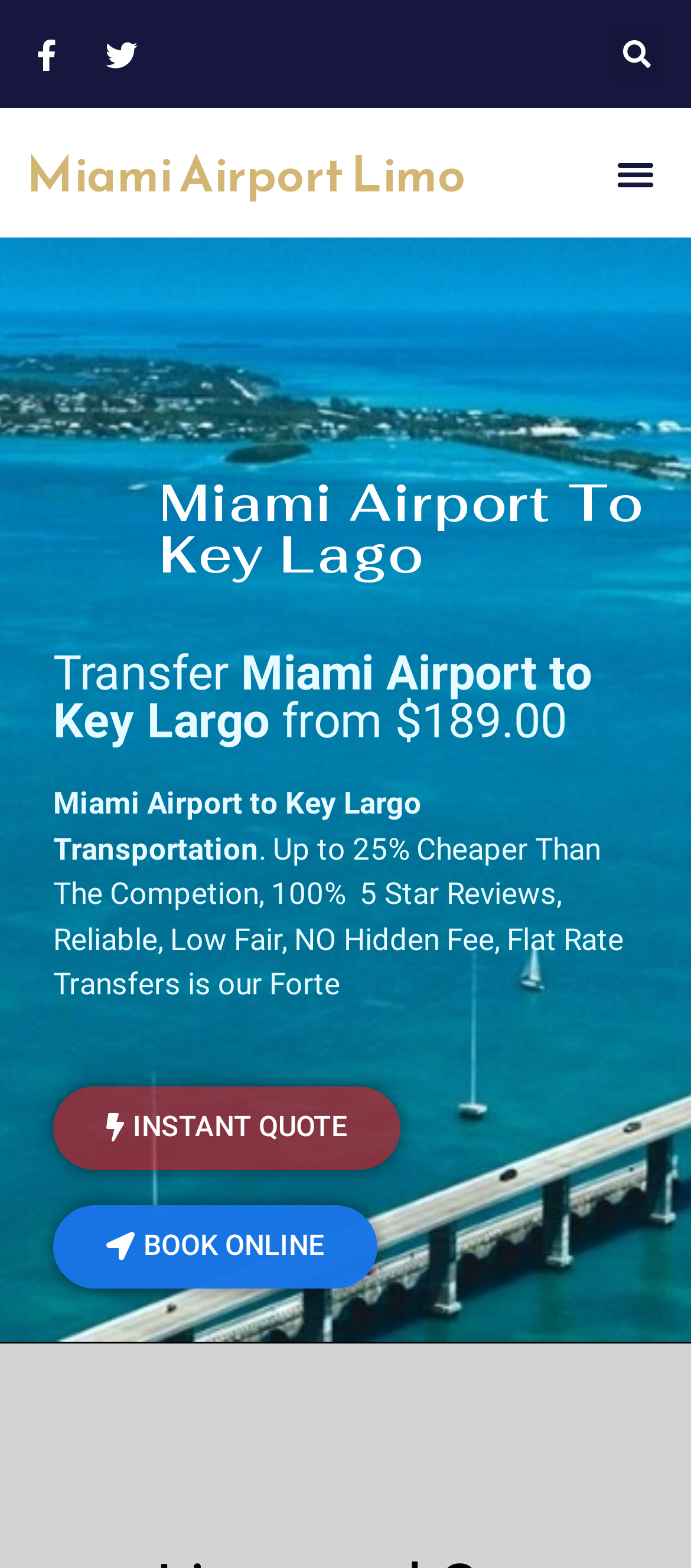Given the element description Miami Airport Limo, specify the bounding box coordinates of the corresponding UI element in the format (top-left x, top-left y, bottom-right x, bottom-right y). All values must be between 0 and 1.

[0.038, 0.086, 0.674, 0.134]